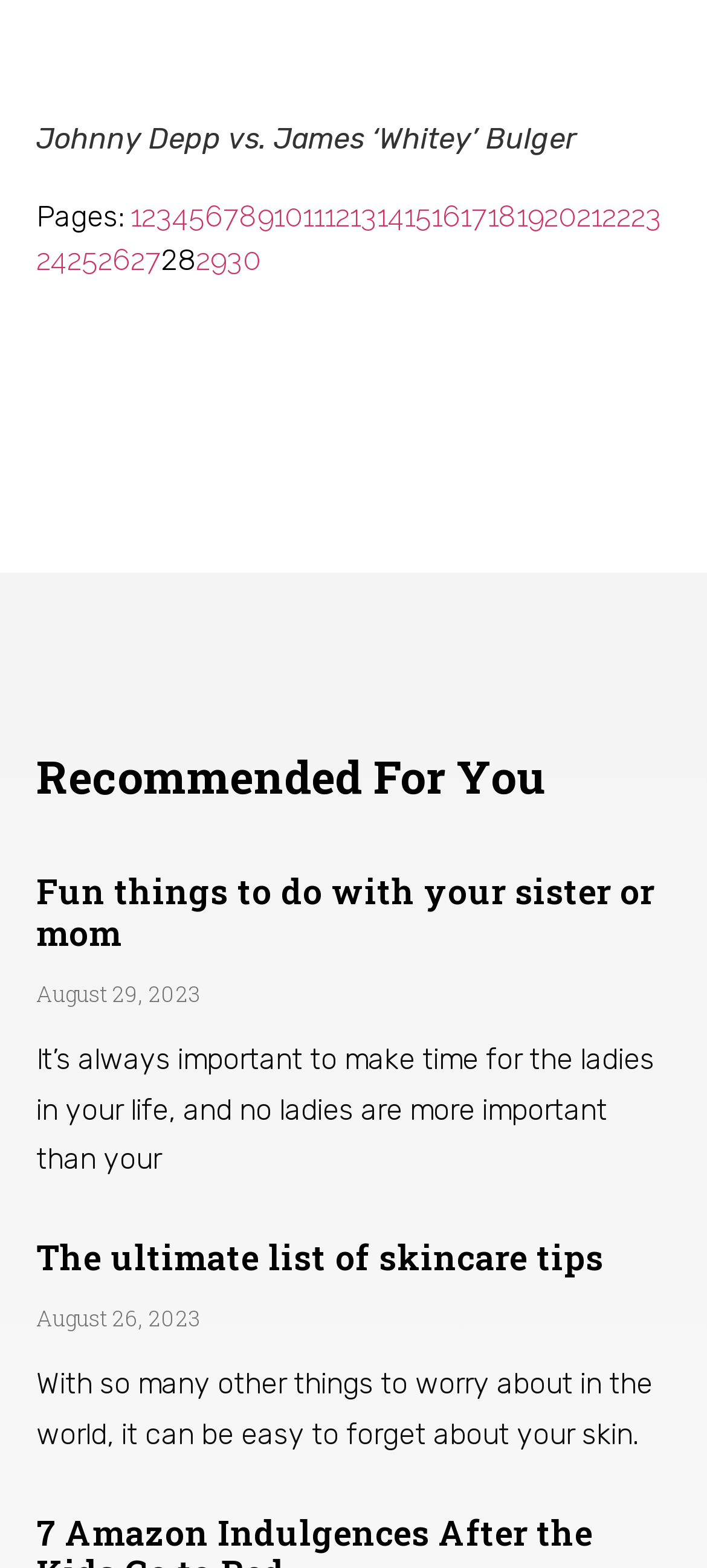Identify the bounding box coordinates for the region of the element that should be clicked to carry out the instruction: "Go to Page 20". The bounding box coordinates should be four float numbers between 0 and 1, i.e., [left, top, right, bottom].

[0.769, 0.127, 0.815, 0.149]